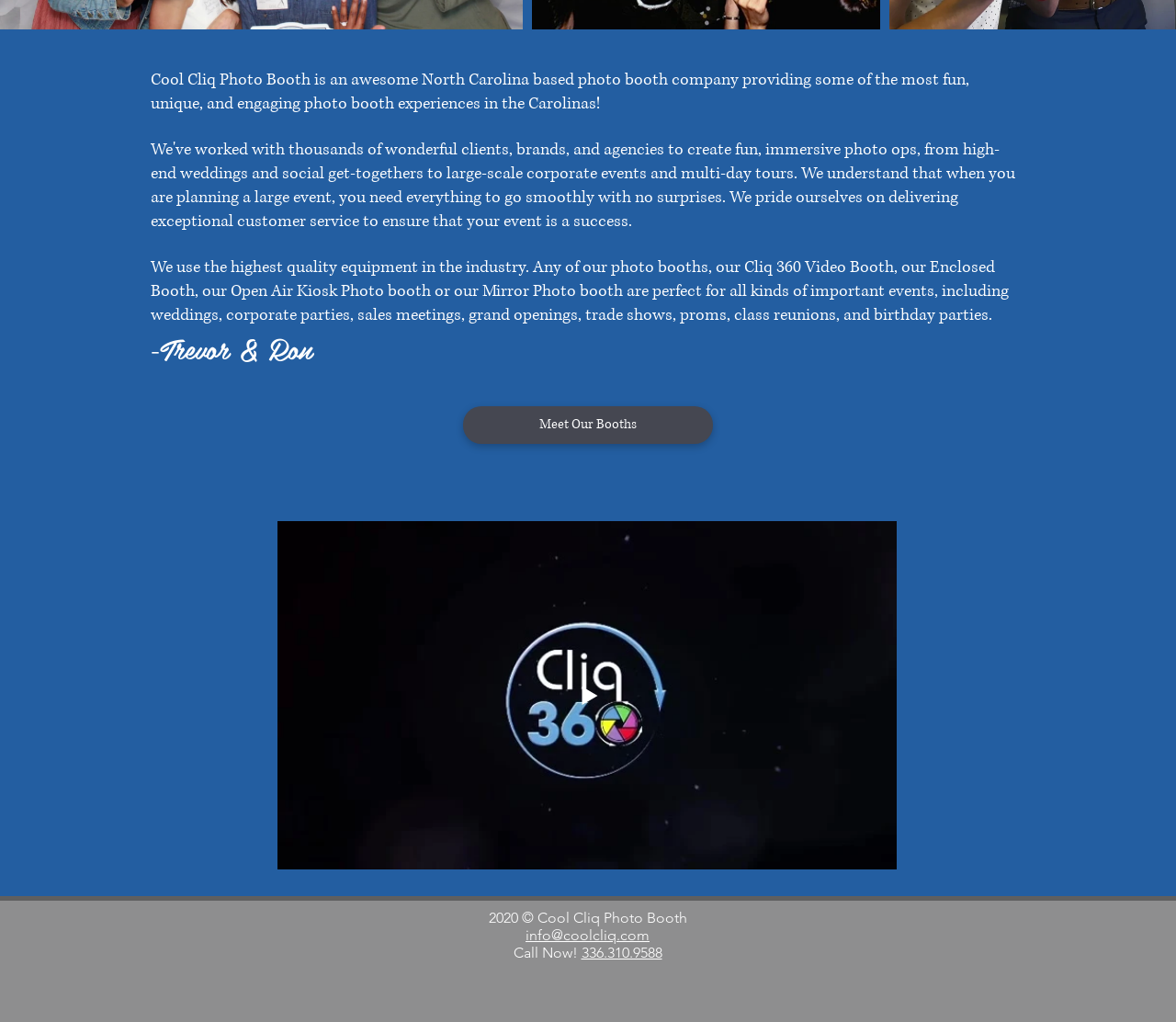Identify the bounding box coordinates of the region that should be clicked to execute the following instruction: "Click Meet Our Booths".

[0.394, 0.397, 0.606, 0.434]